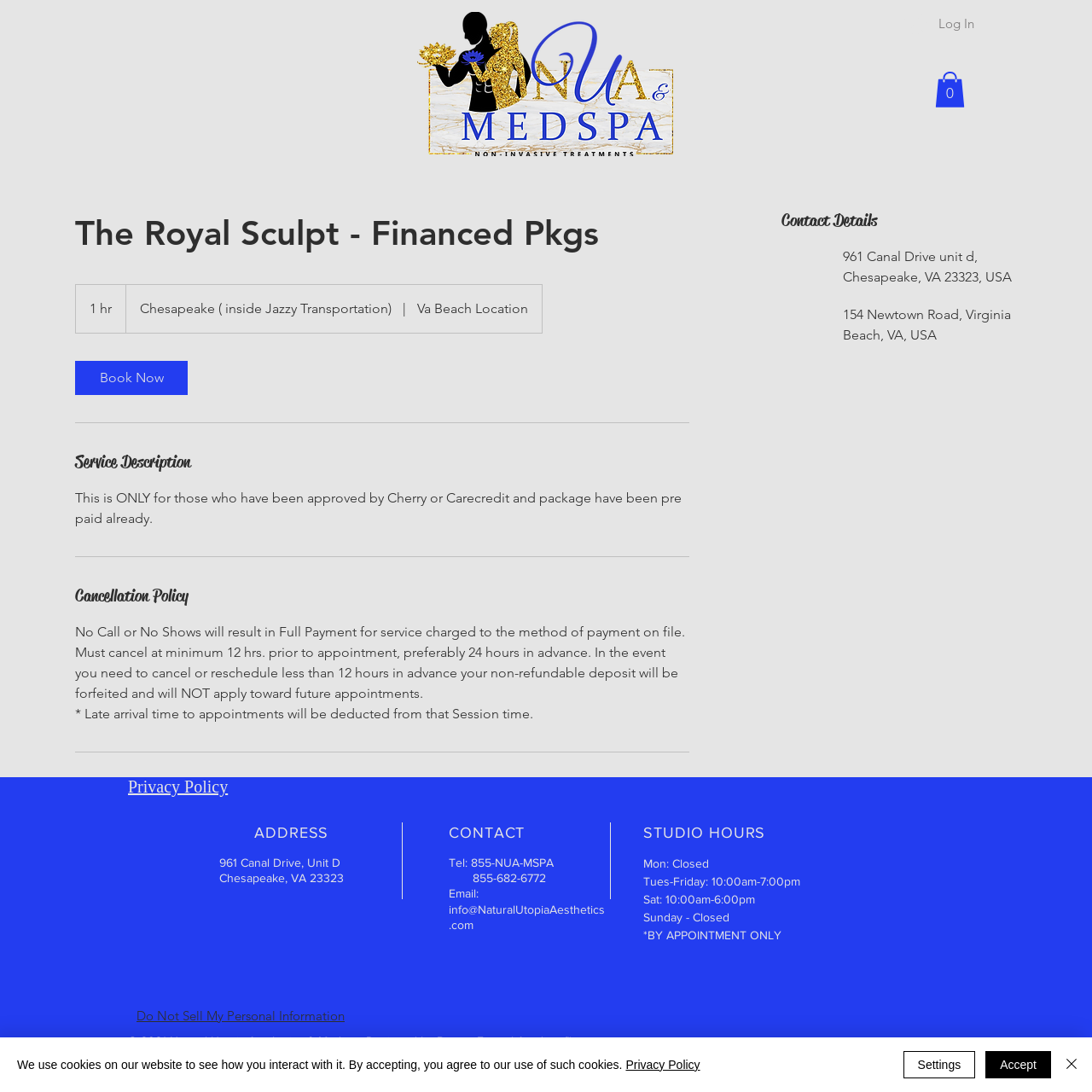Find the bounding box coordinates for the HTML element described in this sentence: "aria-label="Instagram"". Provide the coordinates as four float numbers between 0 and 1, in the format [left, top, right, bottom].

[0.417, 0.751, 0.448, 0.781]